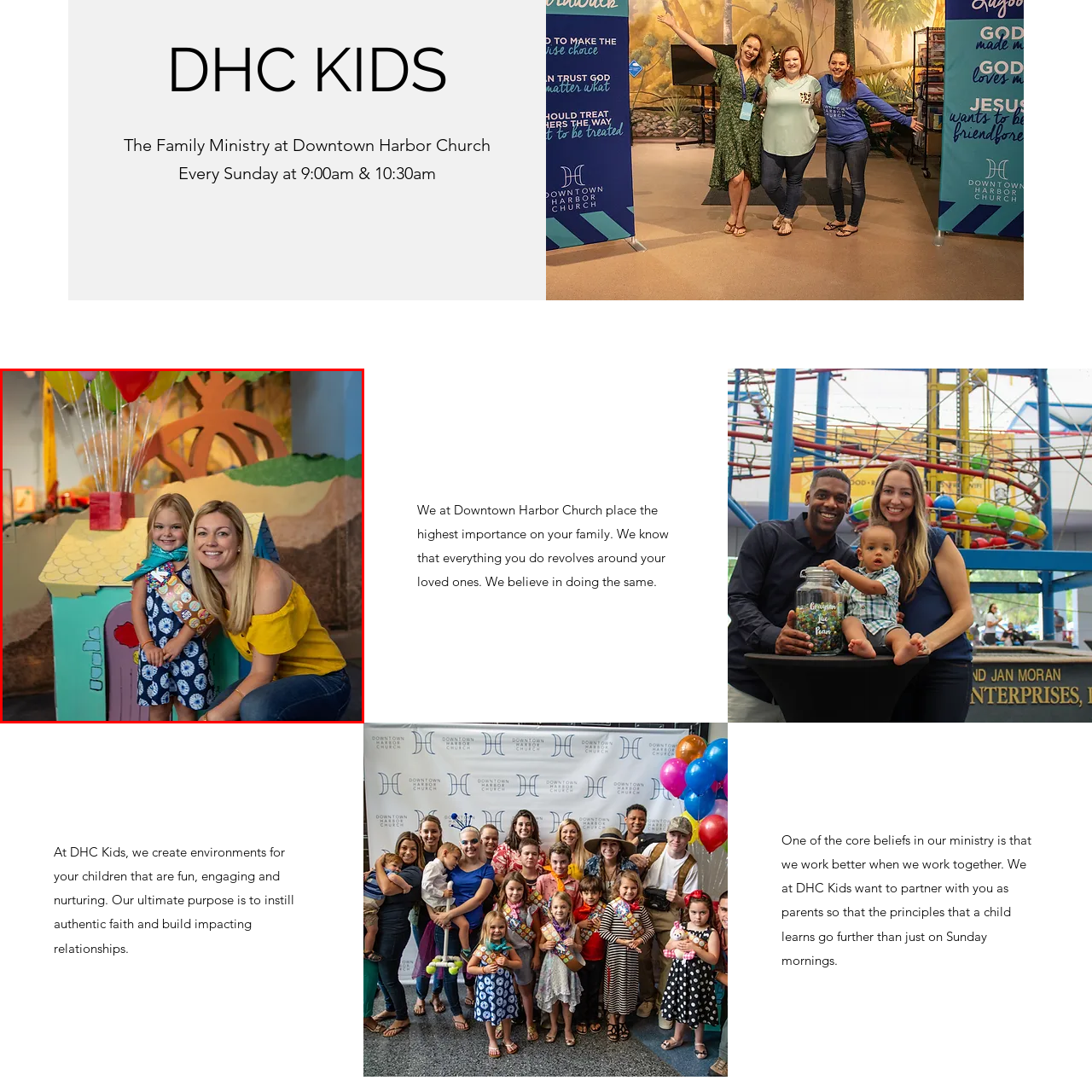Review the image segment marked with the grey border and deliver a thorough answer to the following question, based on the visual information provided: 
What is above the girl and woman?

According to the caption, above the girl and woman, there is a cluster of bright balloons, which adds a festive touch to the scene, suggesting a celebration or special event.